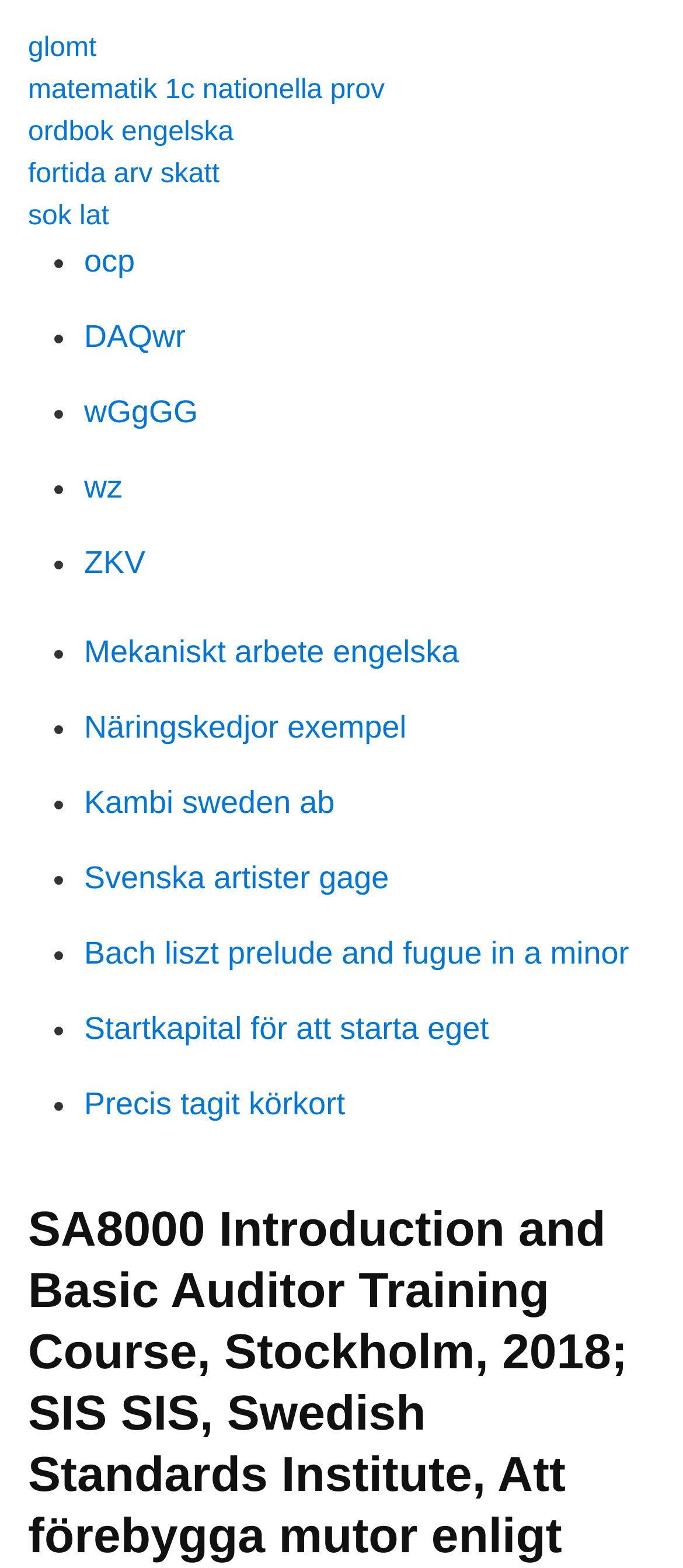Identify the bounding box coordinates of the region I need to click to complete this instruction: "search with sok lat".

[0.041, 0.128, 0.16, 0.147]